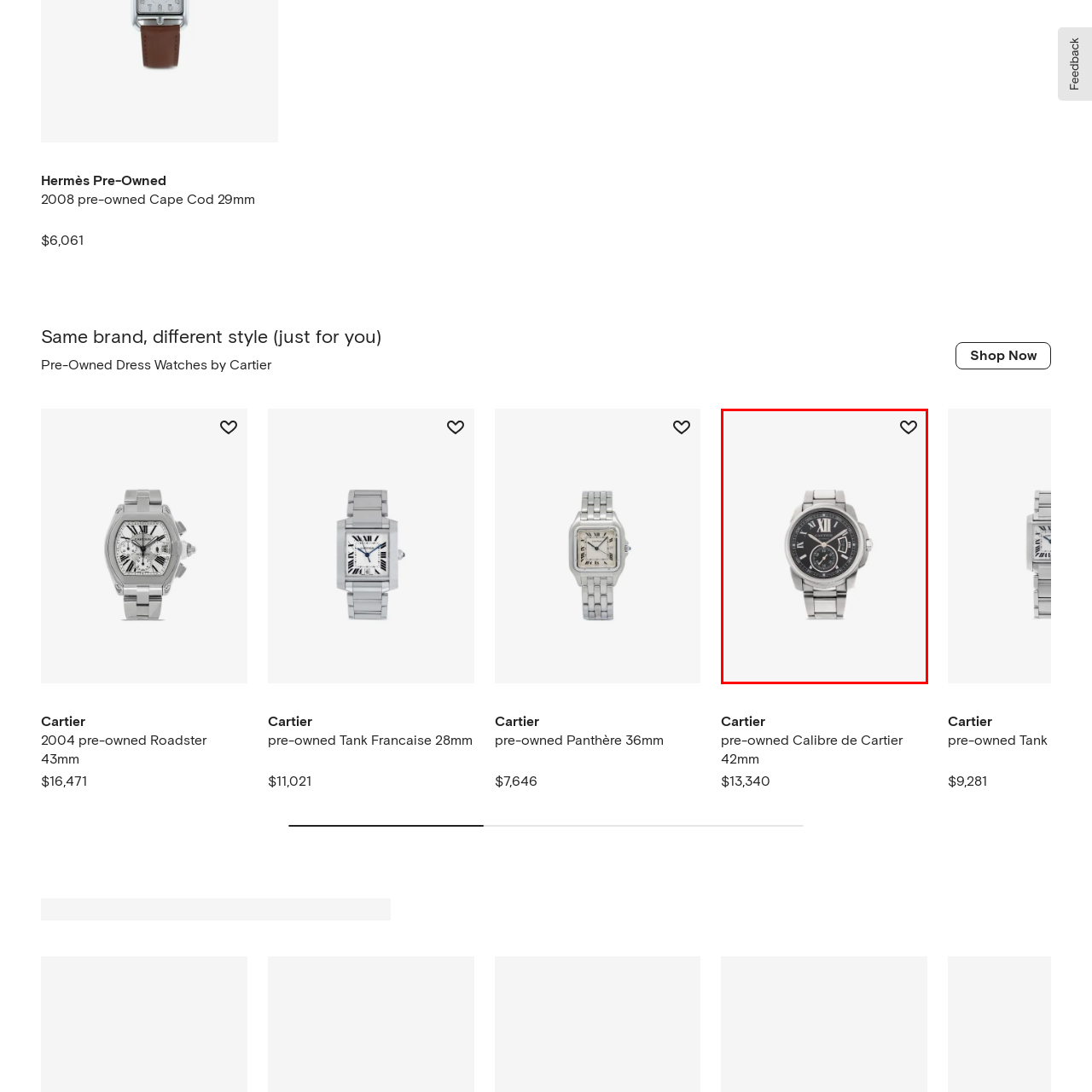Concentrate on the image inside the red border and answer the question in one word or phrase: 
What is the price of the Cartier watch?

$13,340